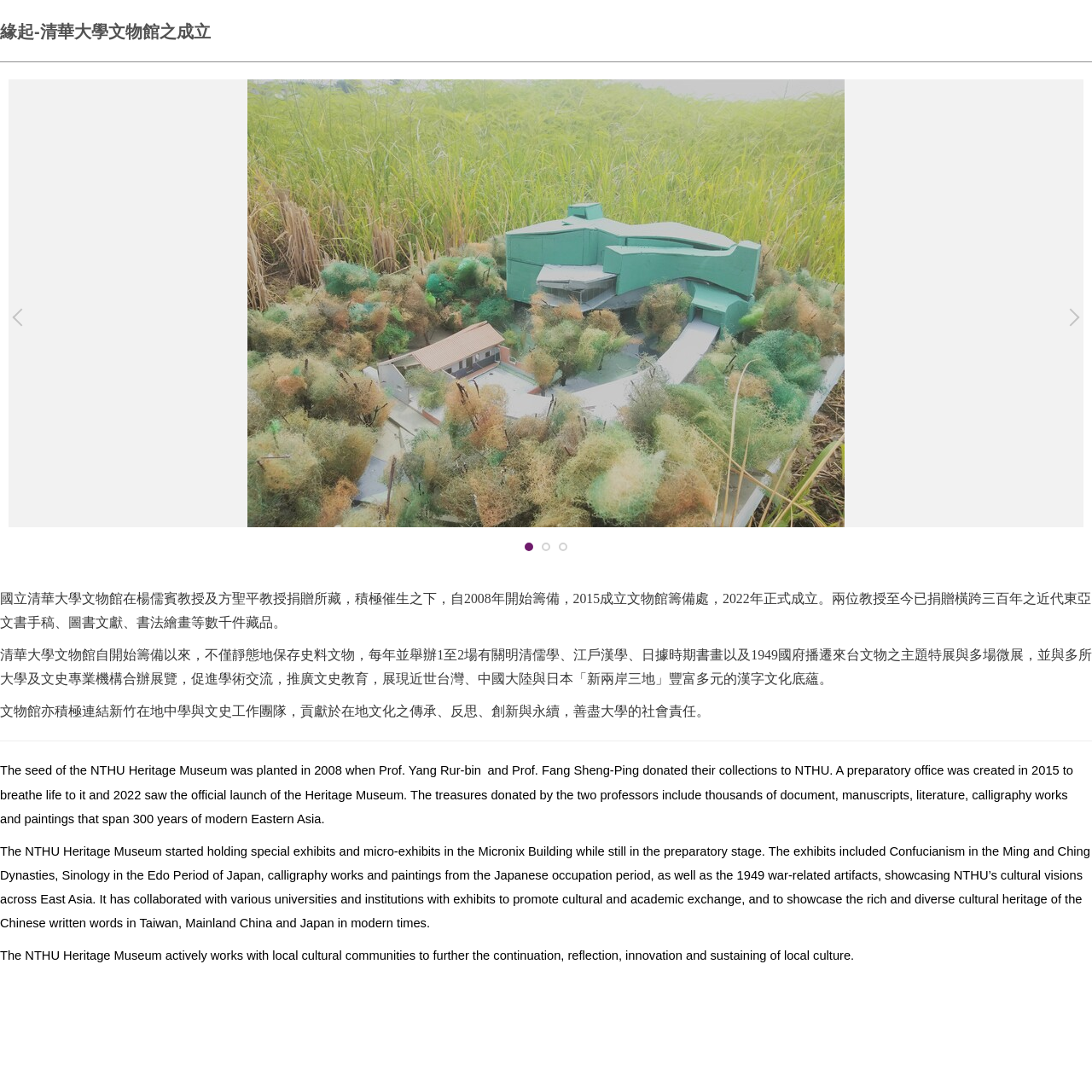How many professors donated their collections?
Please give a detailed and thorough answer to the question, covering all relevant points.

From the text content, I can see that two professors, Prof. Yang Rur-bin and Prof. Fang Sheng-Ping, donated their collections to NTHU, as mentioned in the sentence 'The seed of the NTHU Heritage Museum was planted in 2008 when Prof. Yang Rur-bin and Prof. Fang Sheng-Ping donated their collections to NTHU.'